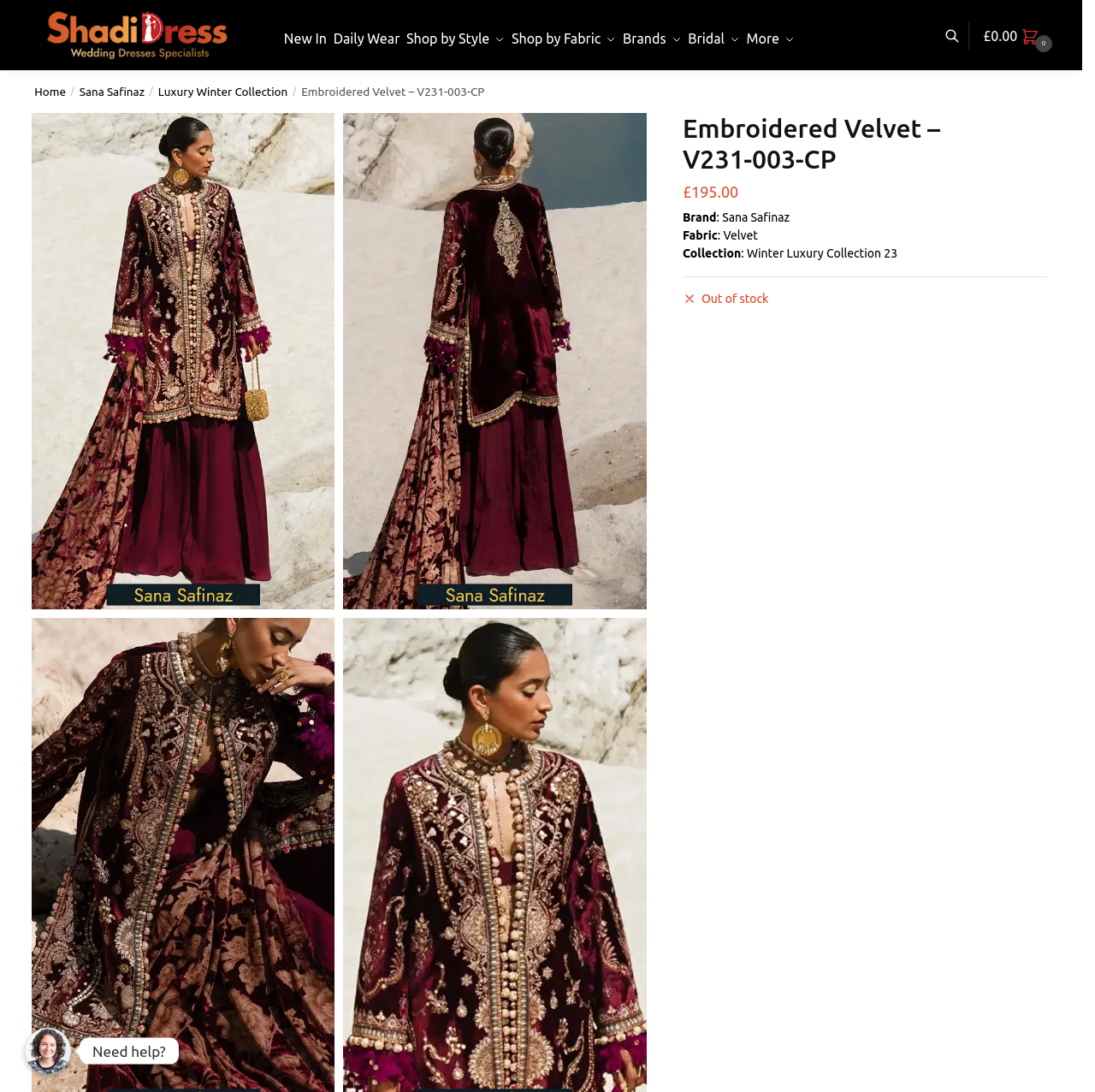Create a detailed narrative describing the layout and content of the webpage.

This webpage is about a specific wedding dress, Embroidered Velvet - V231-003-CP, from Shadi Dress. At the top left corner, there is a logo of Shadi Dress, which is an image and a link. Next to the logo, there are several links to different categories, including "New In", "Daily Wear", "Shop by Style", "Shop by Fabric", "Brands", "Bridal", and "More". 

Below these links, there is a navigation breadcrumb that shows the path from "Home" to the current page, with links to "Sana Safinaz" and "Luxury Winter Collection". The breadcrumb is followed by a heading that displays the name of the dress, "Embroidered Velvet – V231-003-CP". 

On the left side of the page, there are two large images of the dress, with links to the same product page. On the right side, there is a section that displays the price of the dress, £195.00, along with information about the brand, fabric, and collection. Below this section, there is a notice that the dress is out of stock.

At the bottom of the page, there is a link to WhatsApp and an image of the WhatsApp logo, along with a text that says "Need help?".